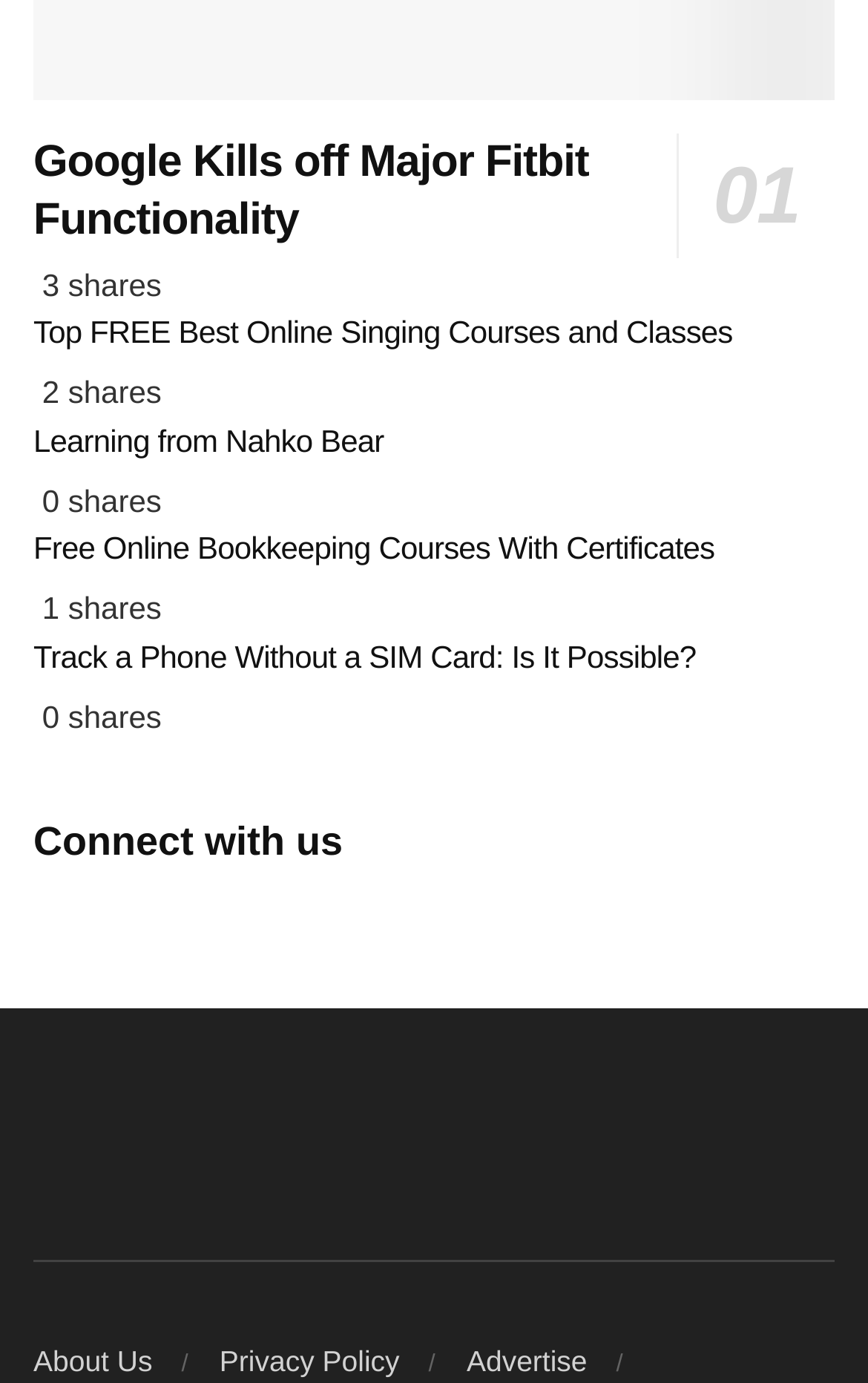Please find the bounding box coordinates of the element that you should click to achieve the following instruction: "Visit the 'About Us' page". The coordinates should be presented as four float numbers between 0 and 1: [left, top, right, bottom].

[0.038, 0.973, 0.176, 0.997]